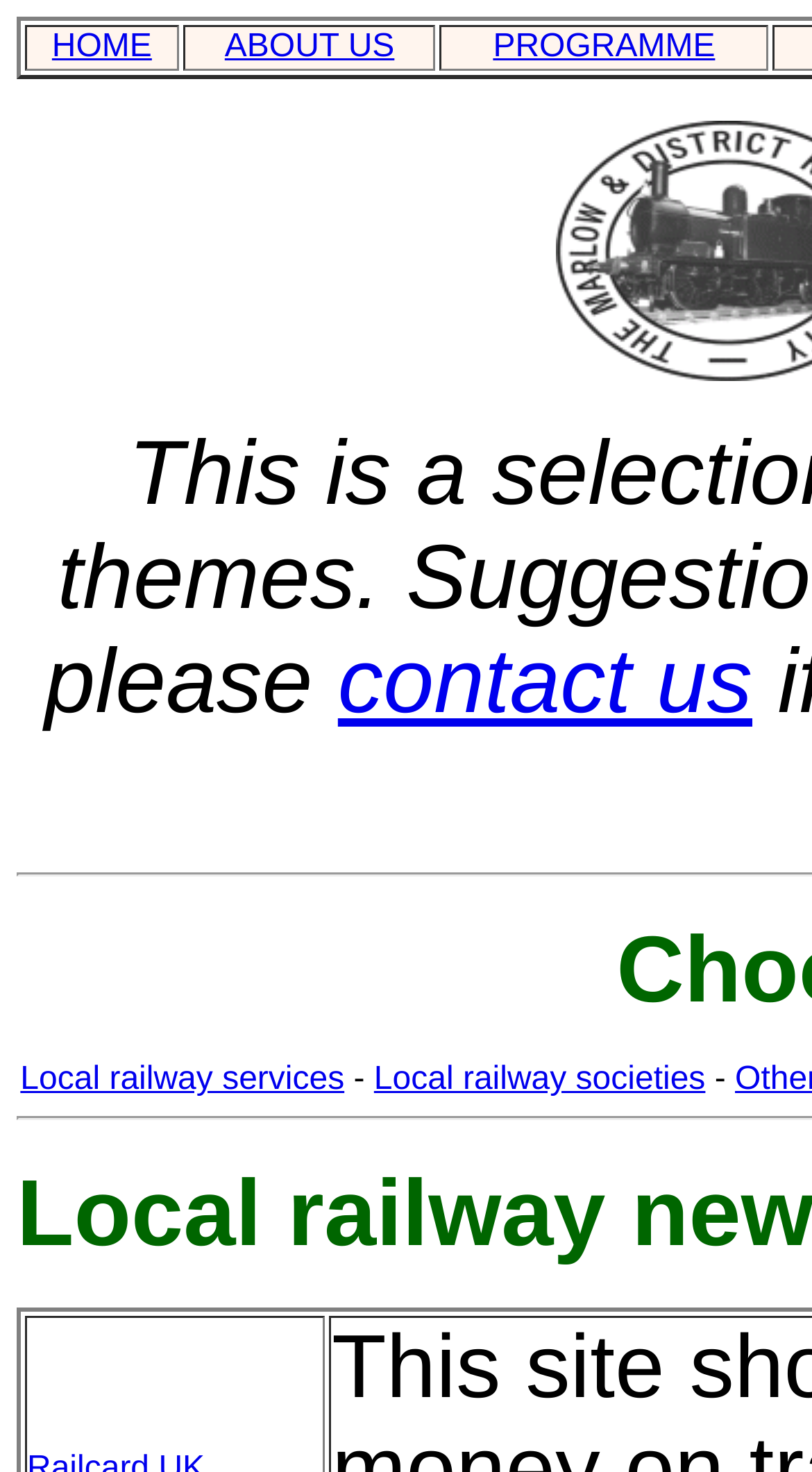What is the purpose of the '-' StaticText element?
Please give a detailed and elaborate explanation in response to the question.

The '-' StaticText element is located between the 'Local railway services' and 'Local railway societies' links. Its position and content suggest that it serves as a separator between these two links, making it easier to distinguish between them.